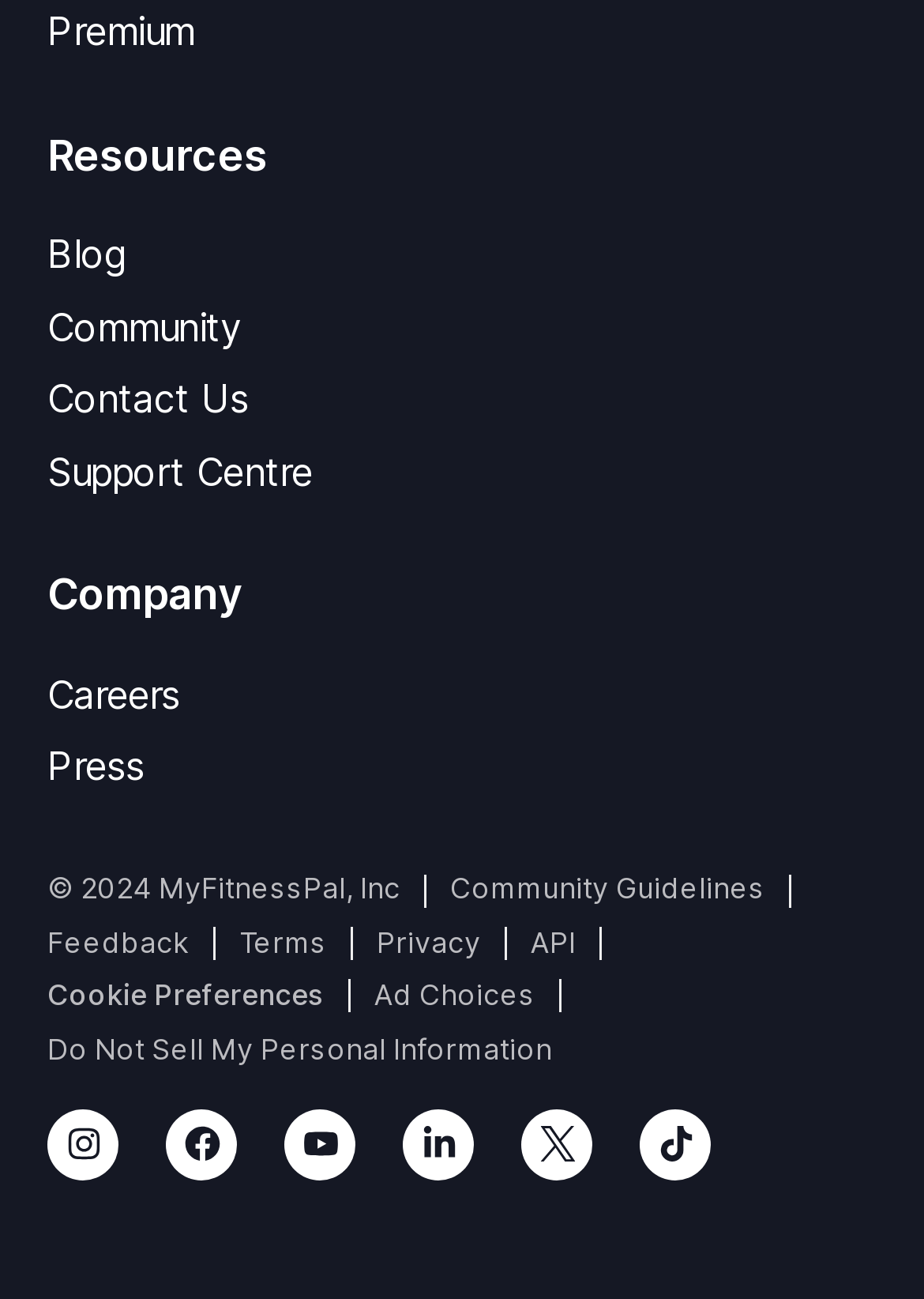Please find and report the bounding box coordinates of the element to click in order to perform the following action: "Contact us". The coordinates should be expressed as four float numbers between 0 and 1, in the format [left, top, right, bottom].

[0.051, 0.287, 0.949, 0.328]